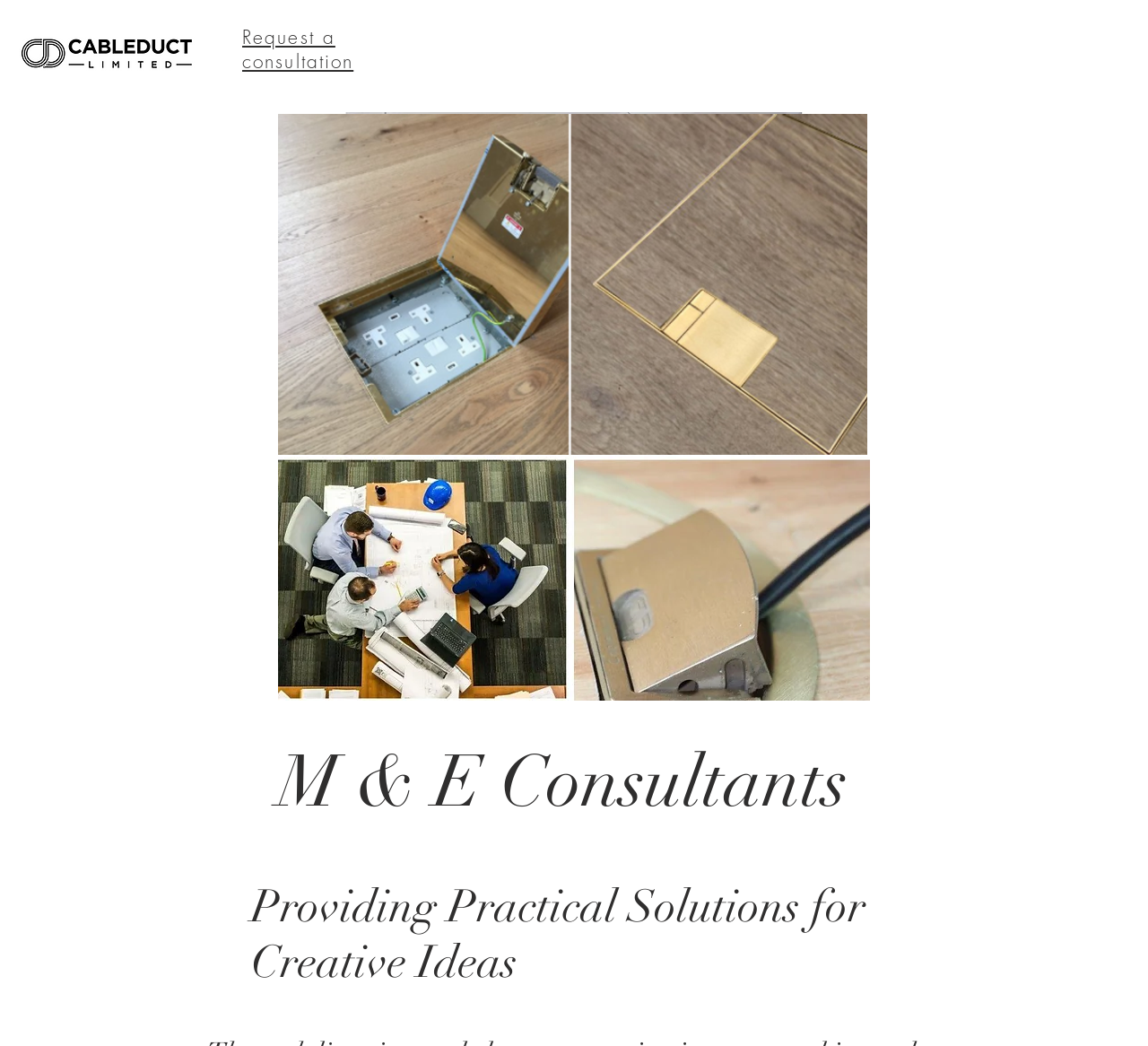Analyze and describe the webpage in a detailed narrative.

The webpage is titled "M & E Consultants" and features a navigation menu at the top with 7 links: "Home", "About You", "Bespoke", "Projects", "Gallery", "About Us", and another "About Us" link with a hidden submenu indication. These links are positioned horizontally, side by side, and occupy the top section of the page.

Below the navigation menu, there is a prominent heading "Request a consultation" with a corresponding link underneath. This section is located near the top-left corner of the page.

The page also features two images. One image, depicting architecture and engineering centered floor boxes for installation, is positioned below the navigation menu and occupies a significant portion of the page. The other image, MIN-2-BR-SAT.PNG, is placed below the first image and is slightly smaller in size.

At the bottom of the page, there are two headings. The first one, "M & E Consultants", is positioned near the bottom-left corner, while the second one, "Providing Practical Solutions for Creative Ideas", is located below it and spans across the page.